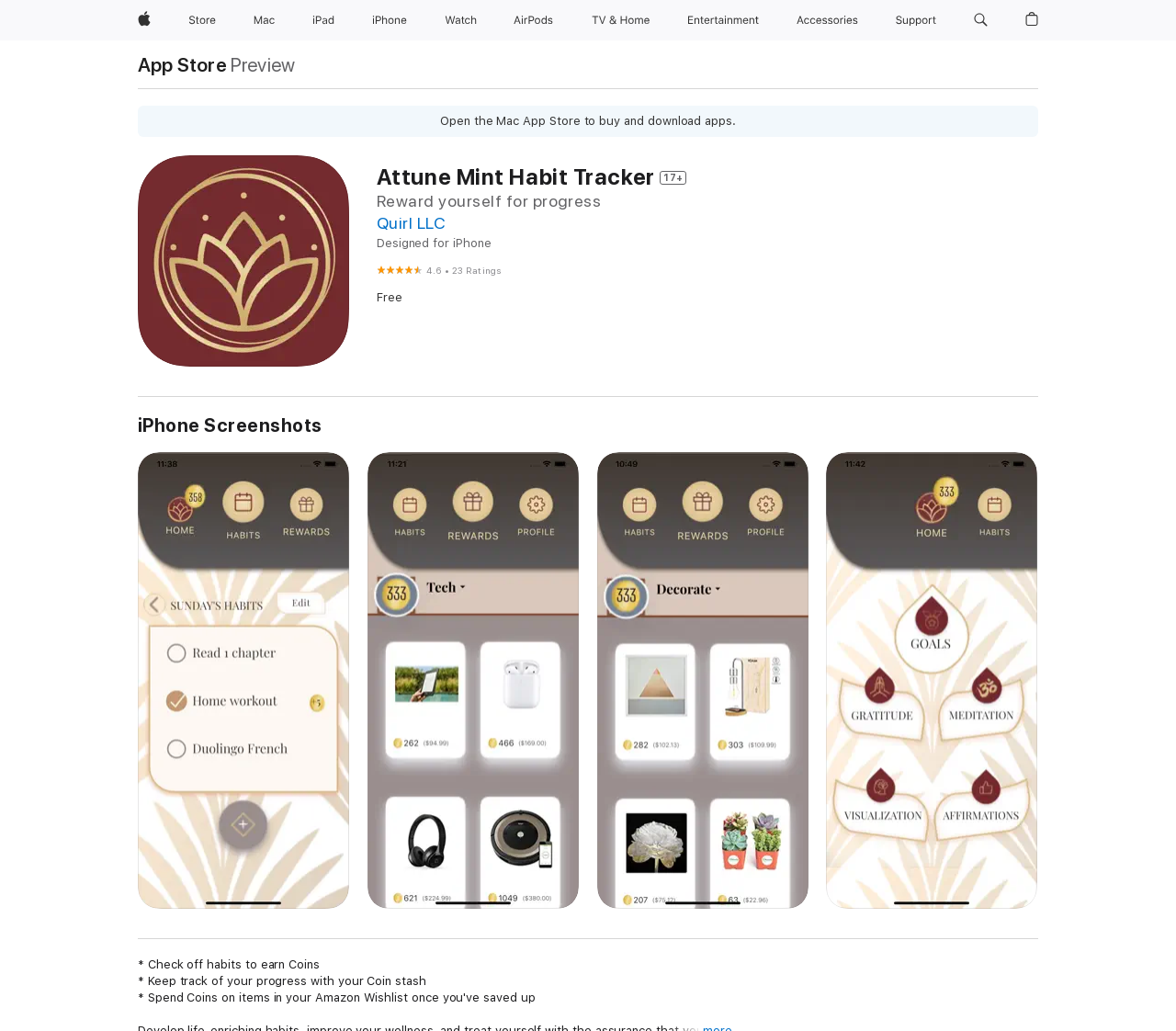Identify the bounding box coordinates for the region of the element that should be clicked to carry out the instruction: "Search apple.com". The bounding box coordinates should be four float numbers between 0 and 1, i.e., [left, top, right, bottom].

[0.822, 0.0, 0.846, 0.039]